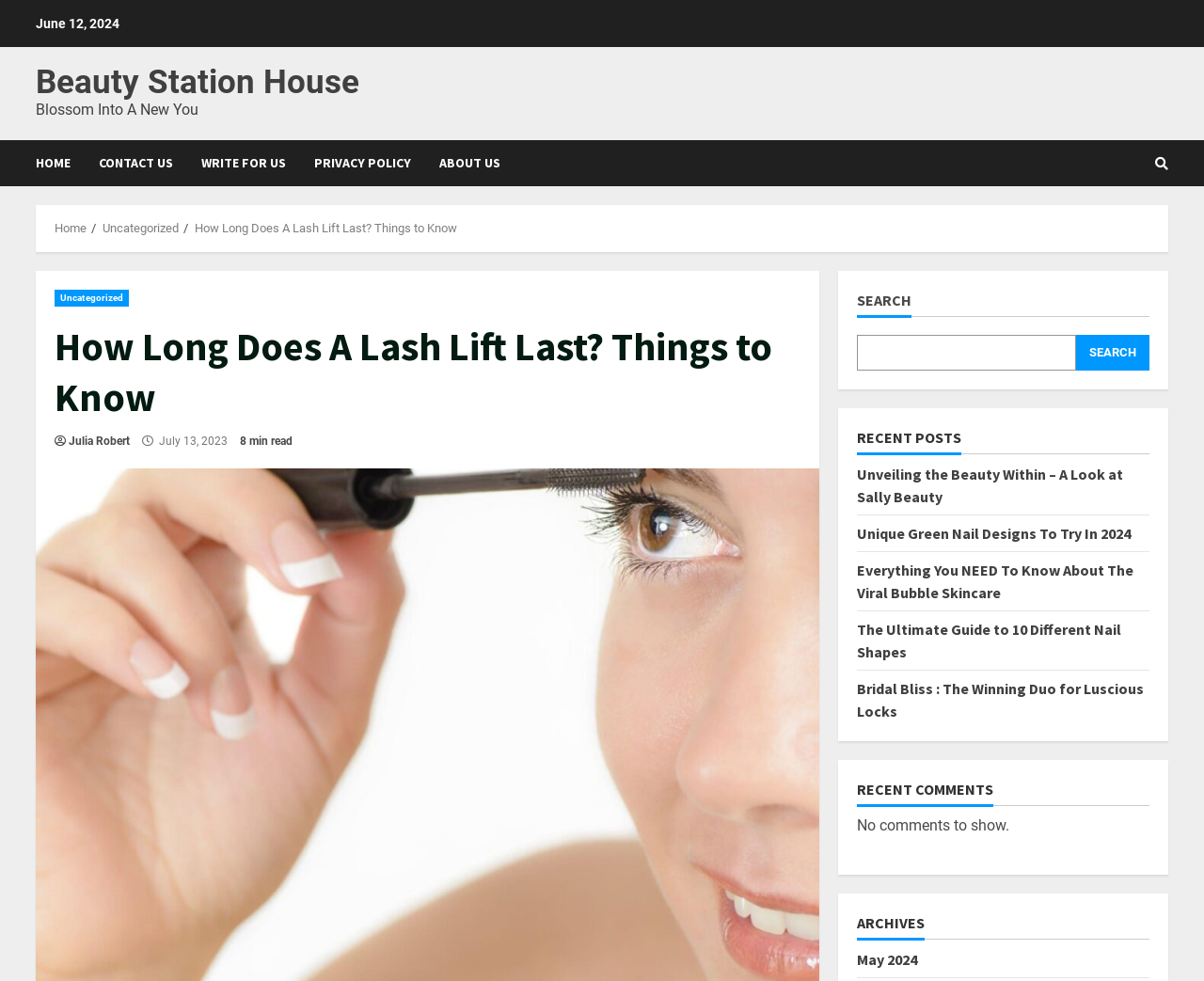Determine and generate the text content of the webpage's headline.

How Long Does A Lash Lift Last? Things to Know